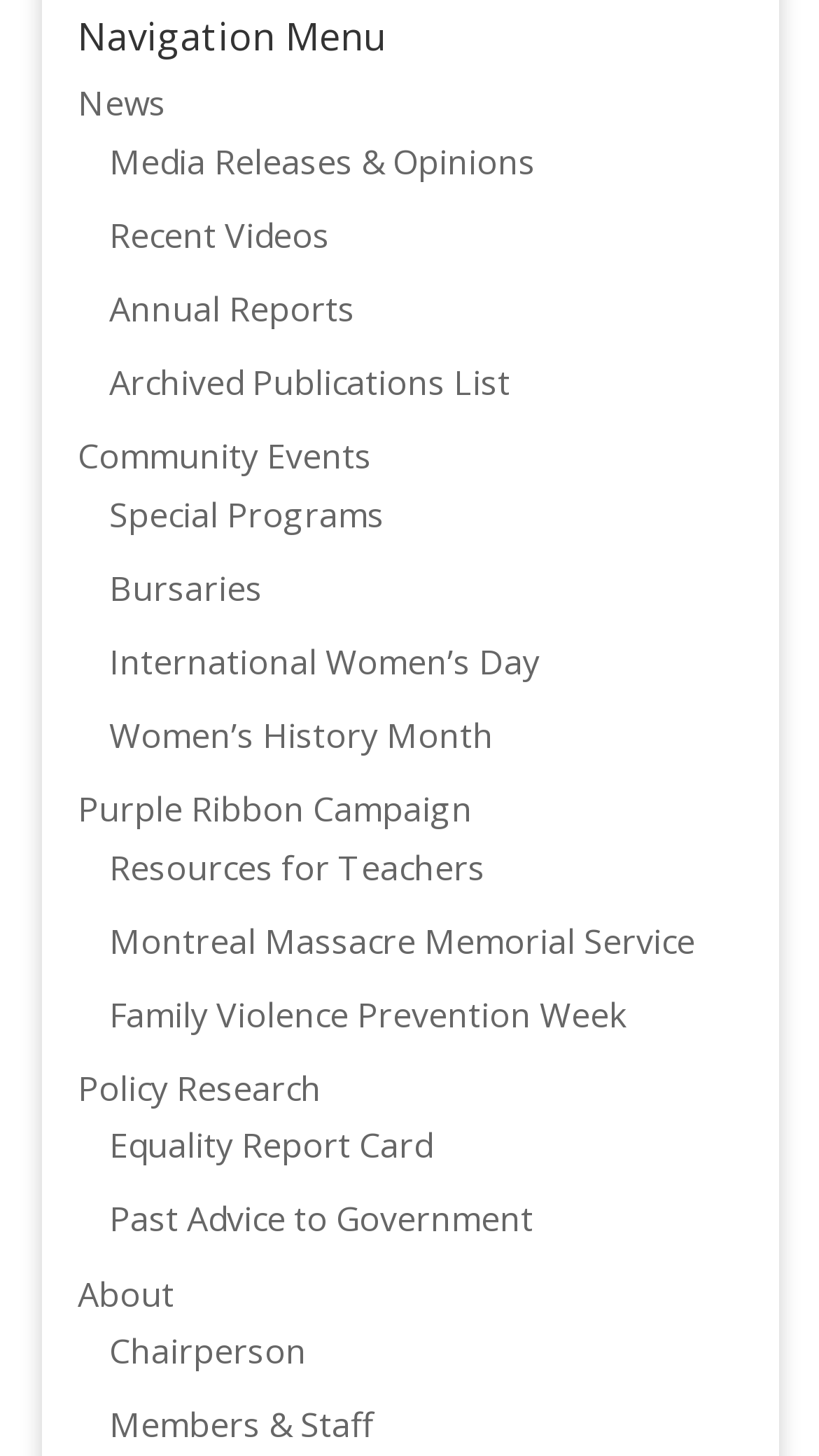How many links are under 'Navigation Menu'?
Use the information from the image to give a detailed answer to the question.

By counting the number of link elements under the 'Navigation Menu' heading, I found that there are 15 links in total.